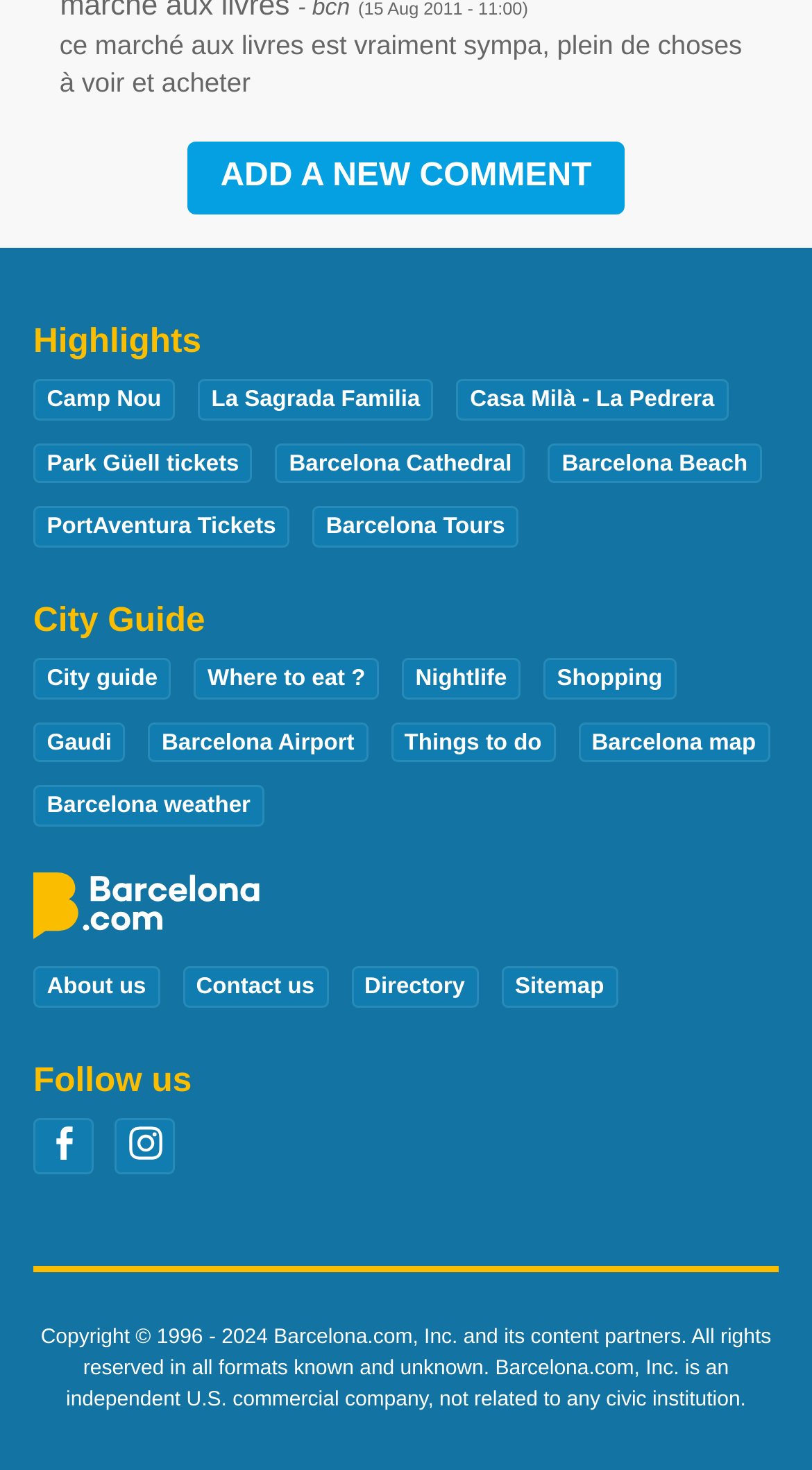What type of content is available on the website?
Please provide a single word or phrase answer based on the image.

City guide